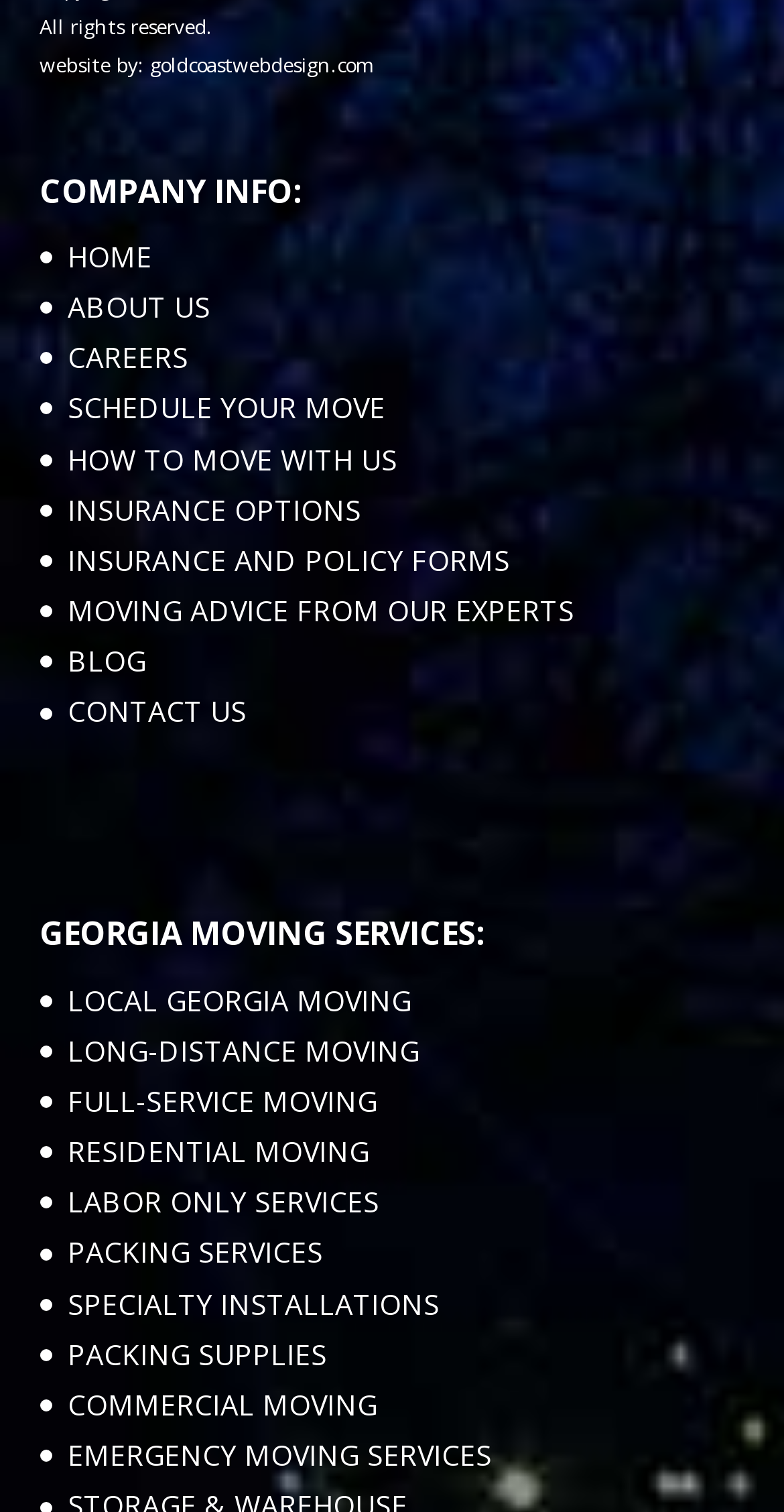Please determine the bounding box coordinates of the element to click on in order to accomplish the following task: "Read alpaca blog". Ensure the coordinates are four float numbers ranging from 0 to 1, i.e., [left, top, right, bottom].

None